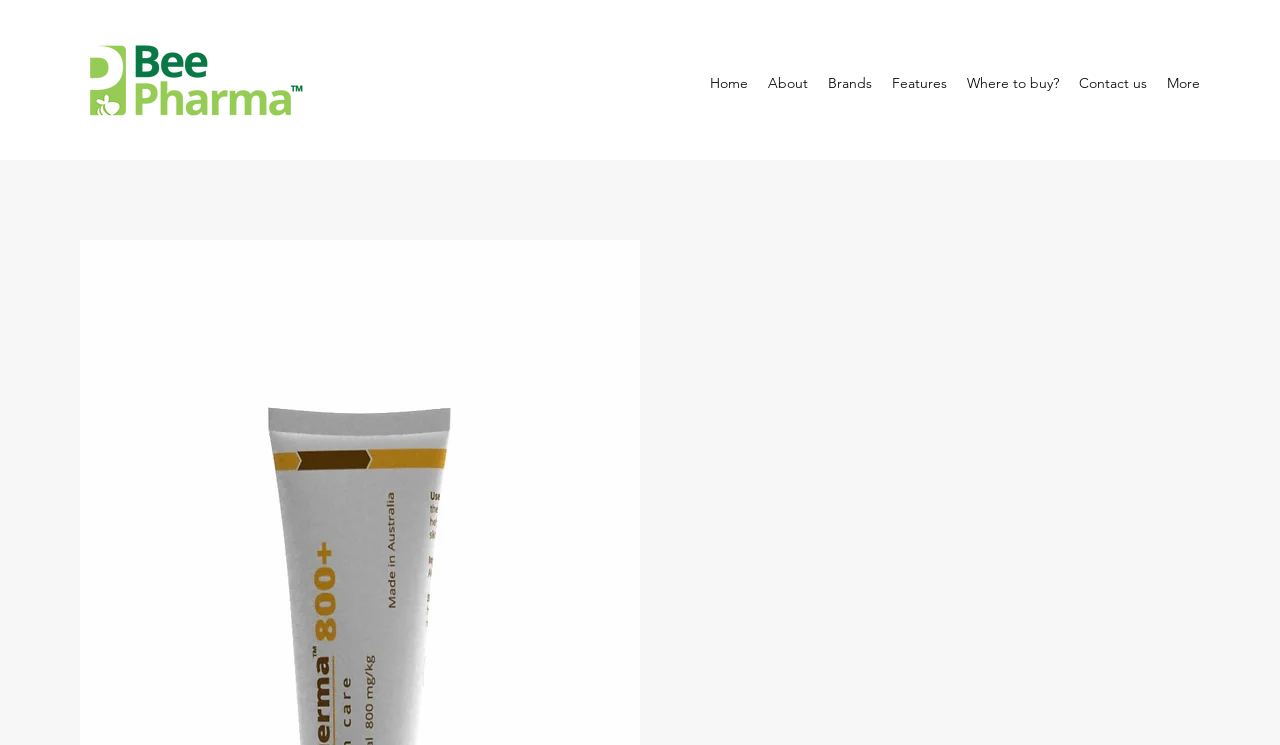Give a complete and precise description of the webpage's appearance.

The webpage is about BeeDerma, a wound management line from BeePharma Pty LTD. At the top left corner, there is a logo of BeePharma, which is an image link. 

To the right of the logo, there is a navigation menu with seven links: Home, About, Brands, Features, Where to buy?, Contact us, and More. These links are aligned horizontally and take up most of the top section of the page.

Below the navigation menu, there is a large heading that reads "BEEDERMA - WOUND MANAGEMENT LINE". 

Under the heading, there are three paragraphs of text. The first paragraph is a brief introduction to BeeDerma800+, a chronic wound cream. The second paragraph provides more information about the product, stating that it is developed using Australian Manuka honey. The third paragraph explains the unique formula of BeeDerma800+, which contains a high level of active ingredients, specifically Methylglyoxal (MGO).

At the bottom of the page, there is a region labeled "BeeDerma - wound management Line: Products", which takes up the full width of the page.